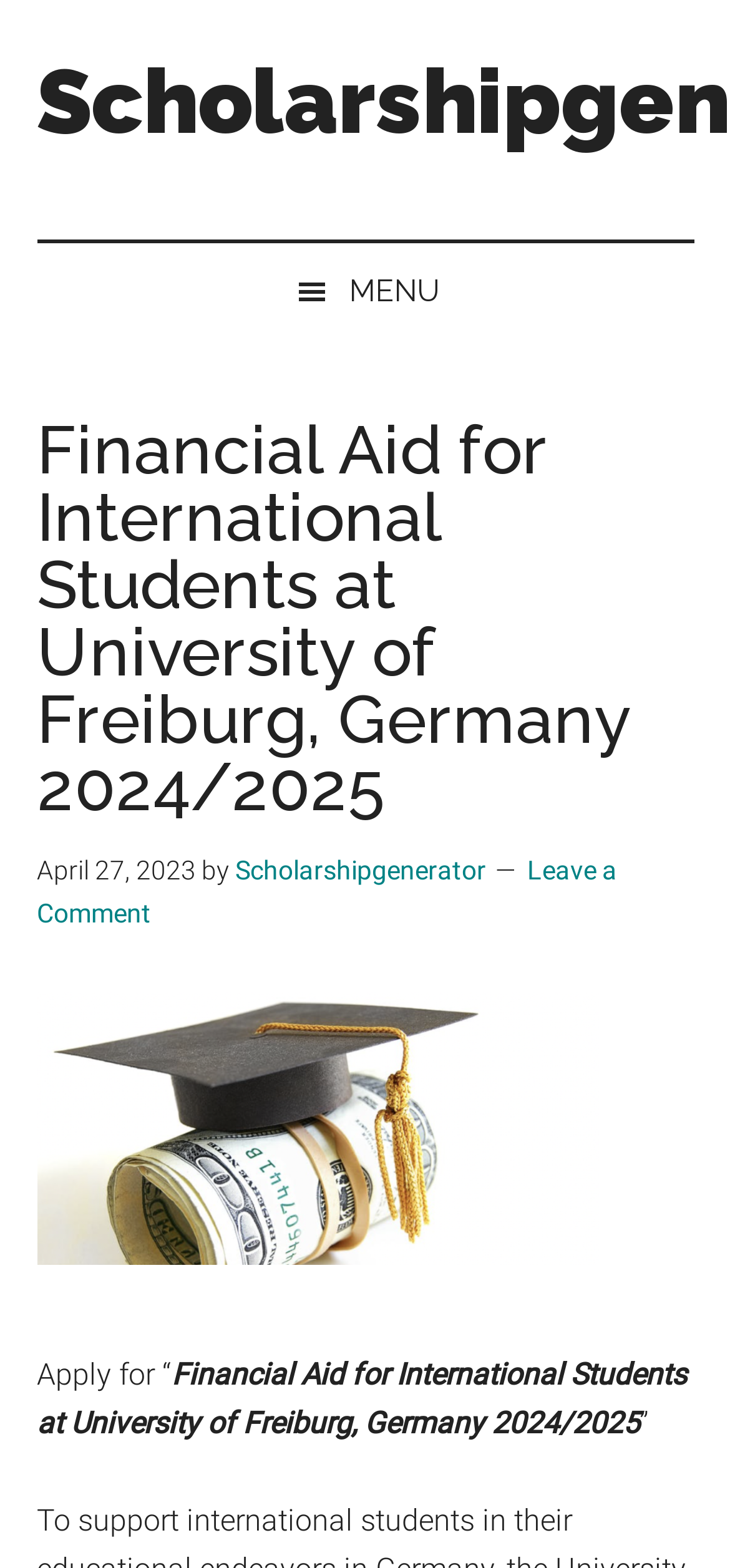Please provide a one-word or short phrase answer to the question:
What is the purpose of the webpage?

Apply for Financial Aid